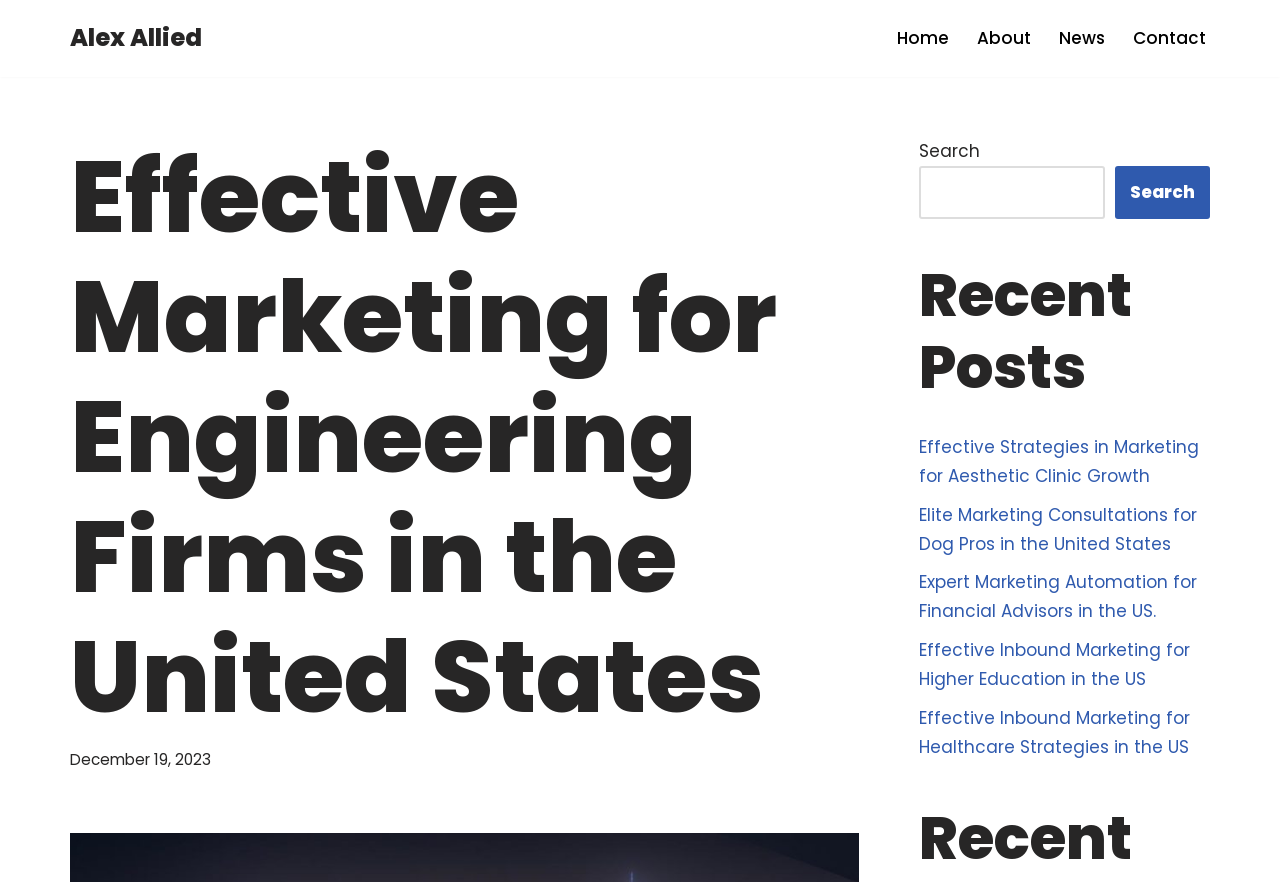What is the name of the primary menu?
Answer the question using a single word or phrase, according to the image.

Primary Menu